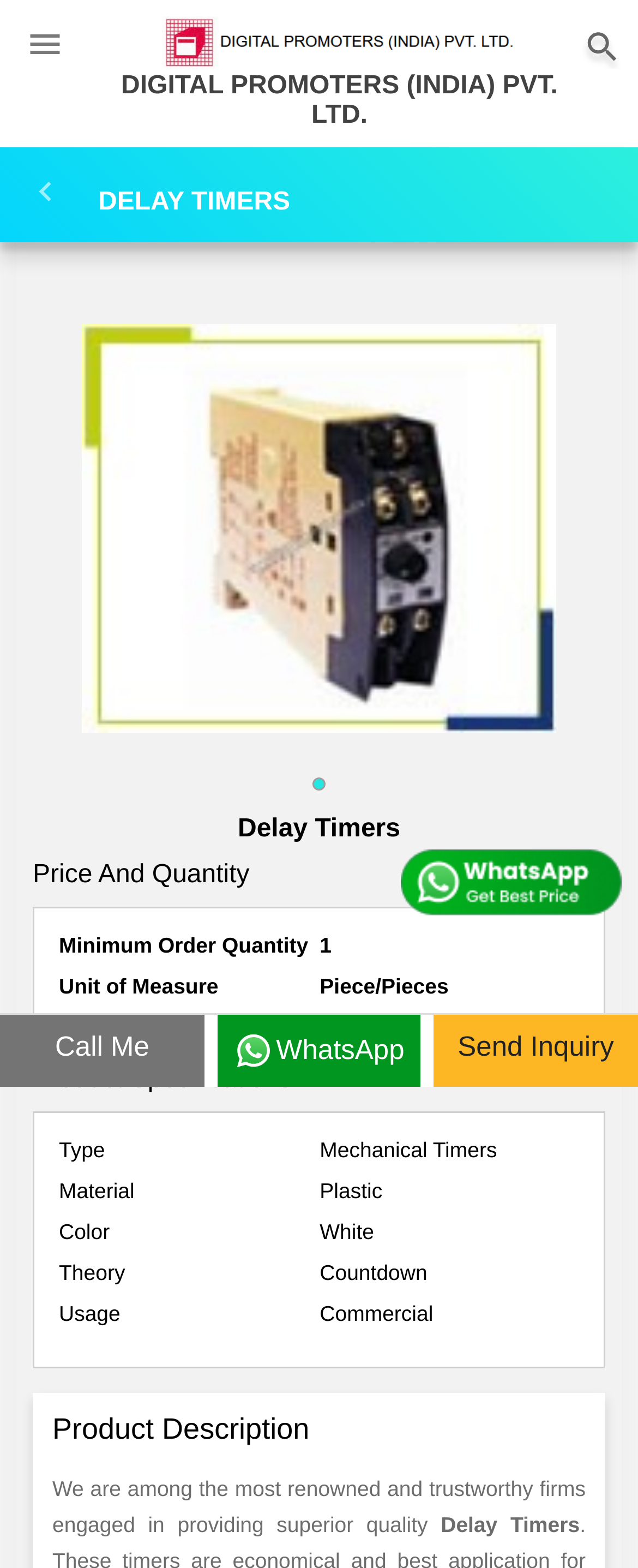Answer in one word or a short phrase: 
What is the type of Delay Timers?

Mechanical Timers